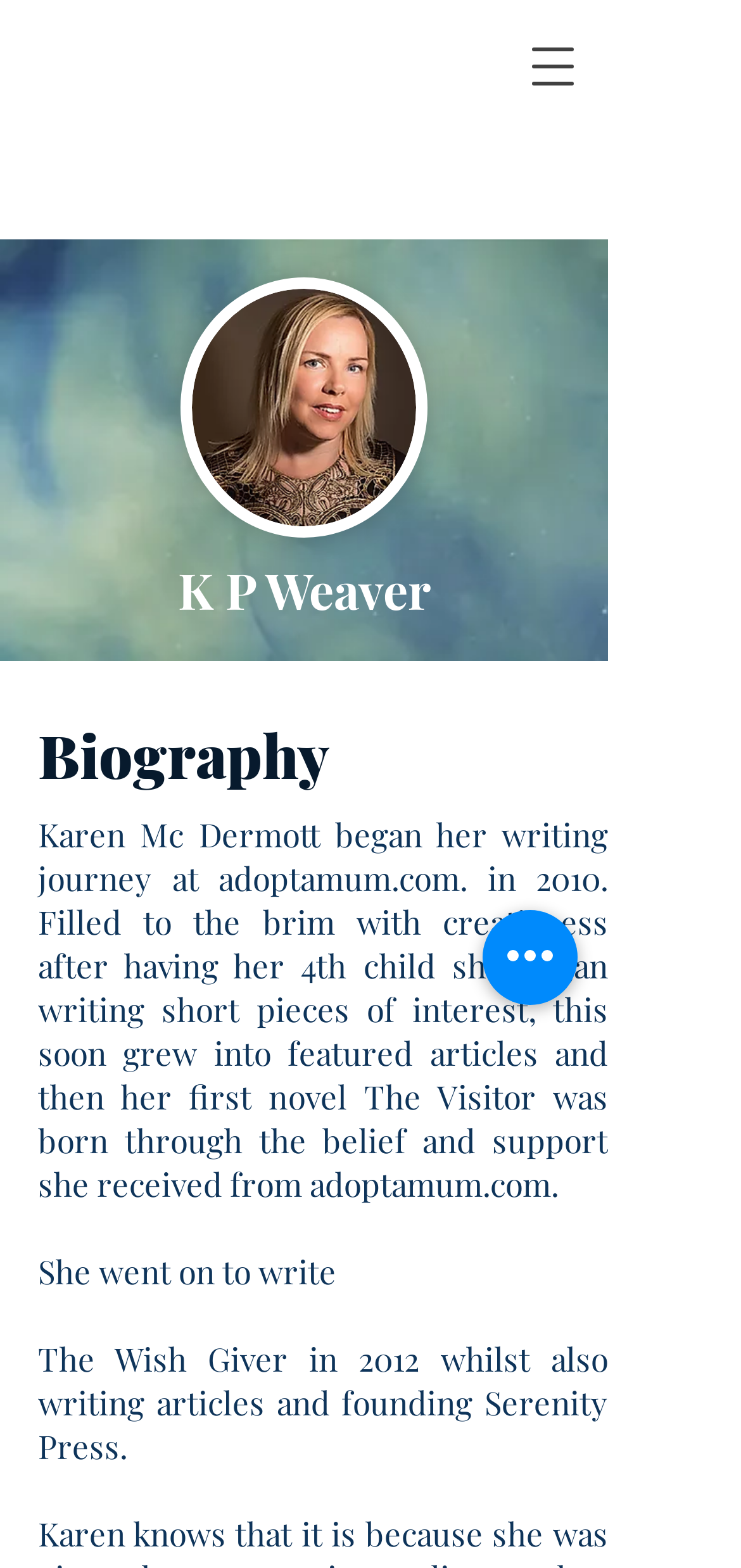What is Karen Mc Dermott's writing journey about?
Based on the image, give a concise answer in the form of a single word or short phrase.

Adoptamum.com